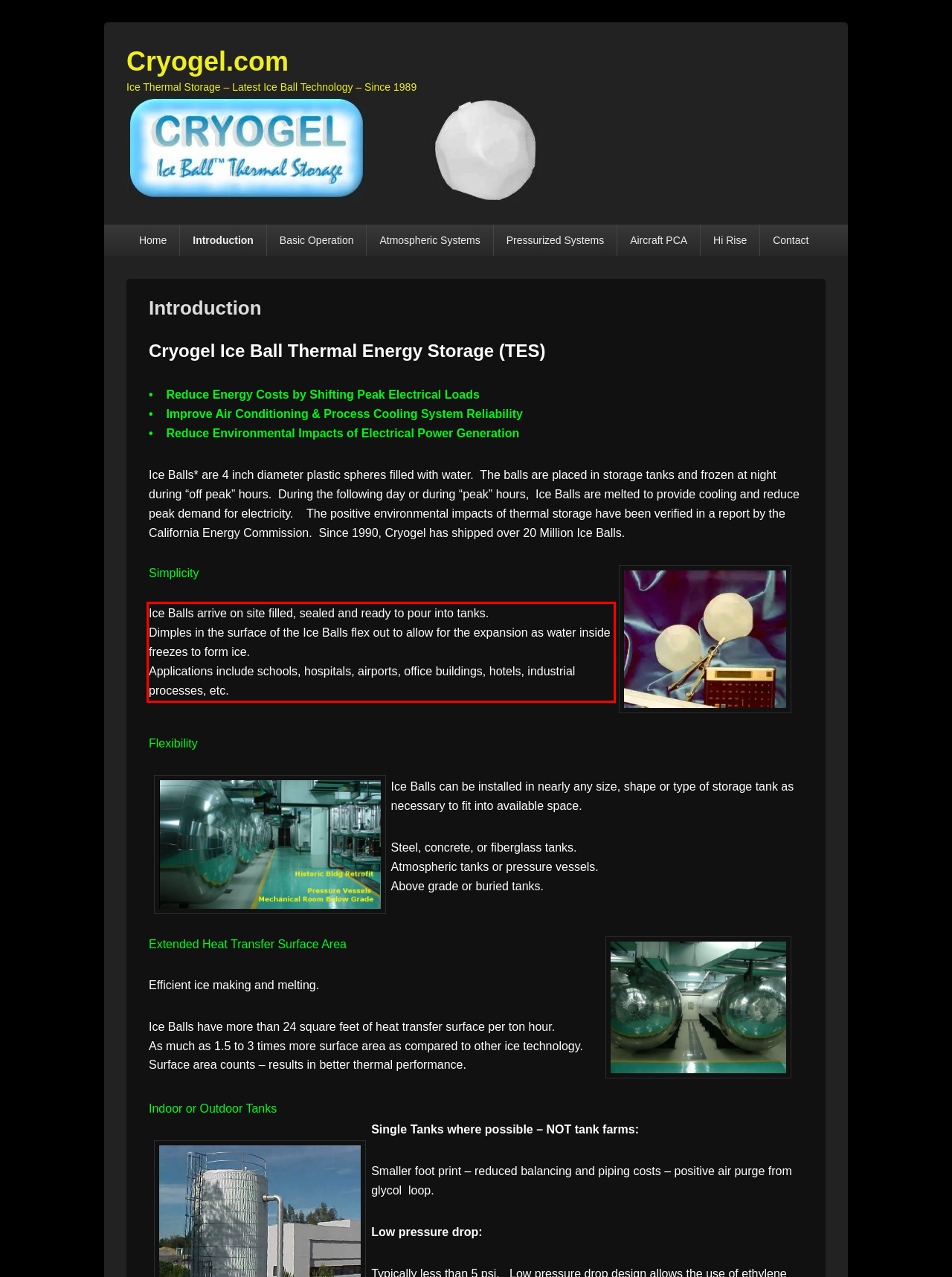Please identify and extract the text content from the UI element encased in a red bounding box on the provided webpage screenshot.

Ice Balls arrive on site filled, sealed and ready to pour into tanks. Dimples in the surface of the Ice Balls flex out to allow for the expansion as water inside freezes to form ice. Applications include schools, hospitals, airports, office buildings, hotels, industrial processes, etc.